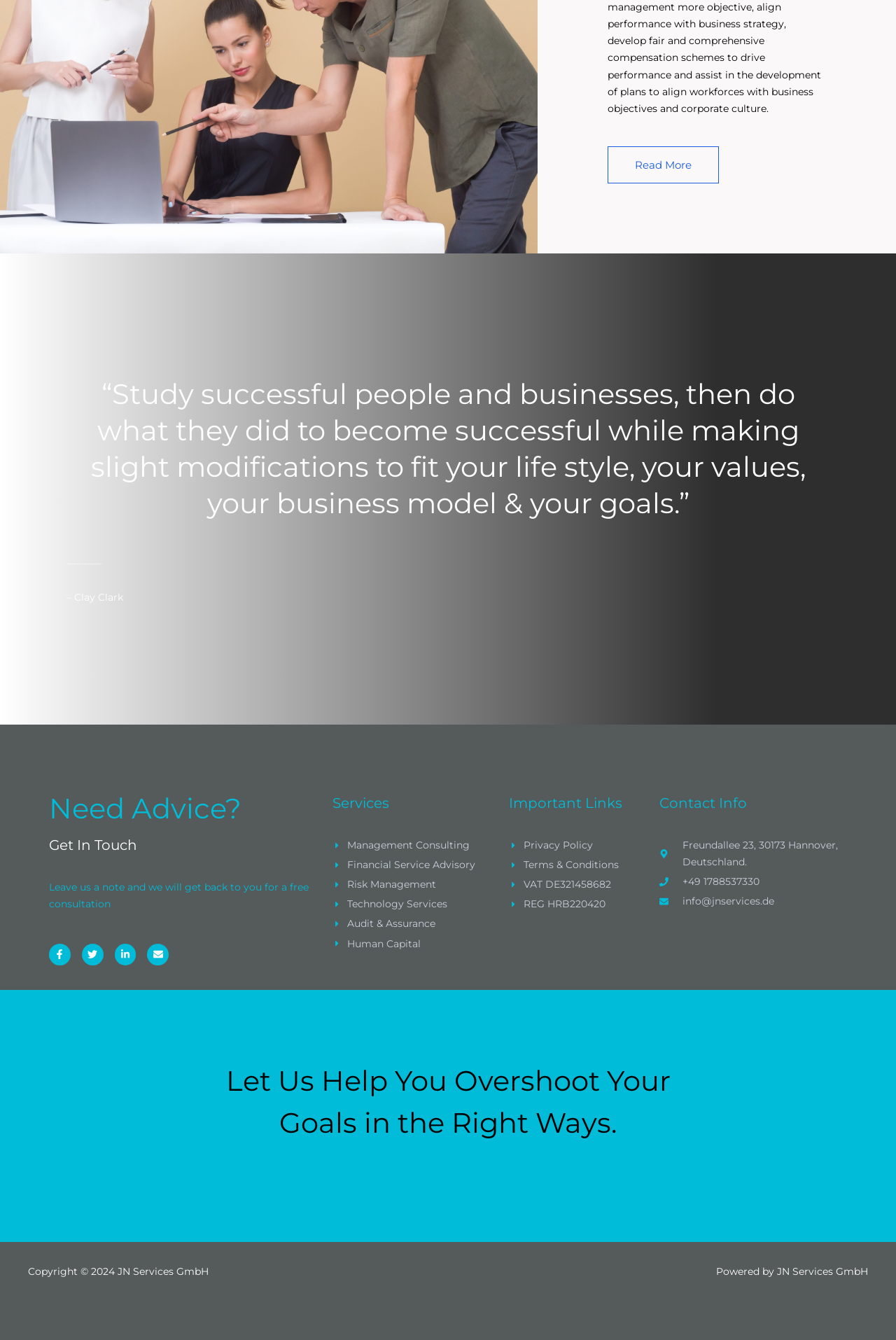Identify the bounding box coordinates of the section that should be clicked to achieve the task described: "View our Privacy Policy".

[0.568, 0.624, 0.736, 0.637]